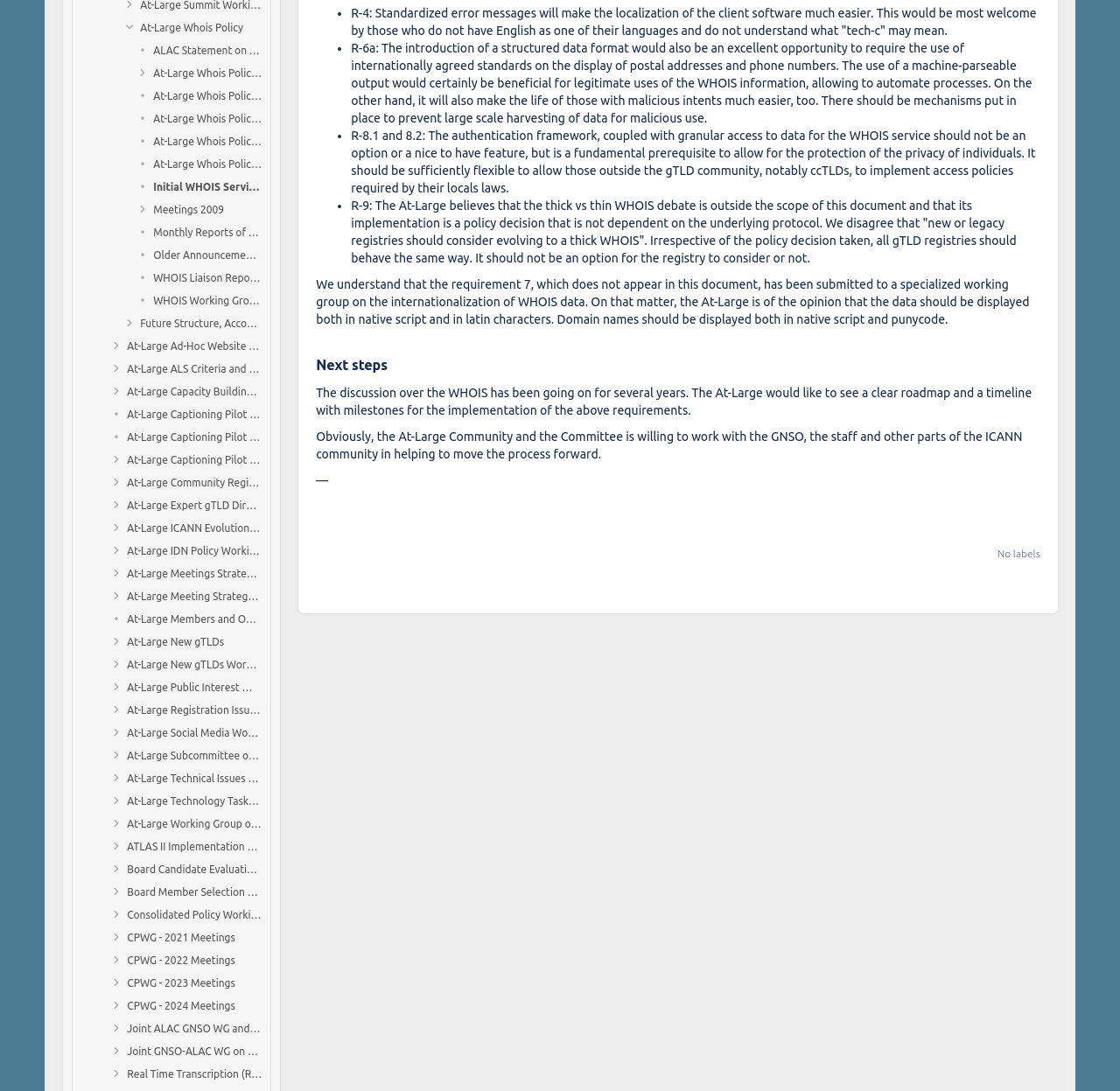Highlight the bounding box of the UI element that corresponds to this description: "WHOIS Liaison Reports".

[0.137, 0.245, 0.234, 0.265]